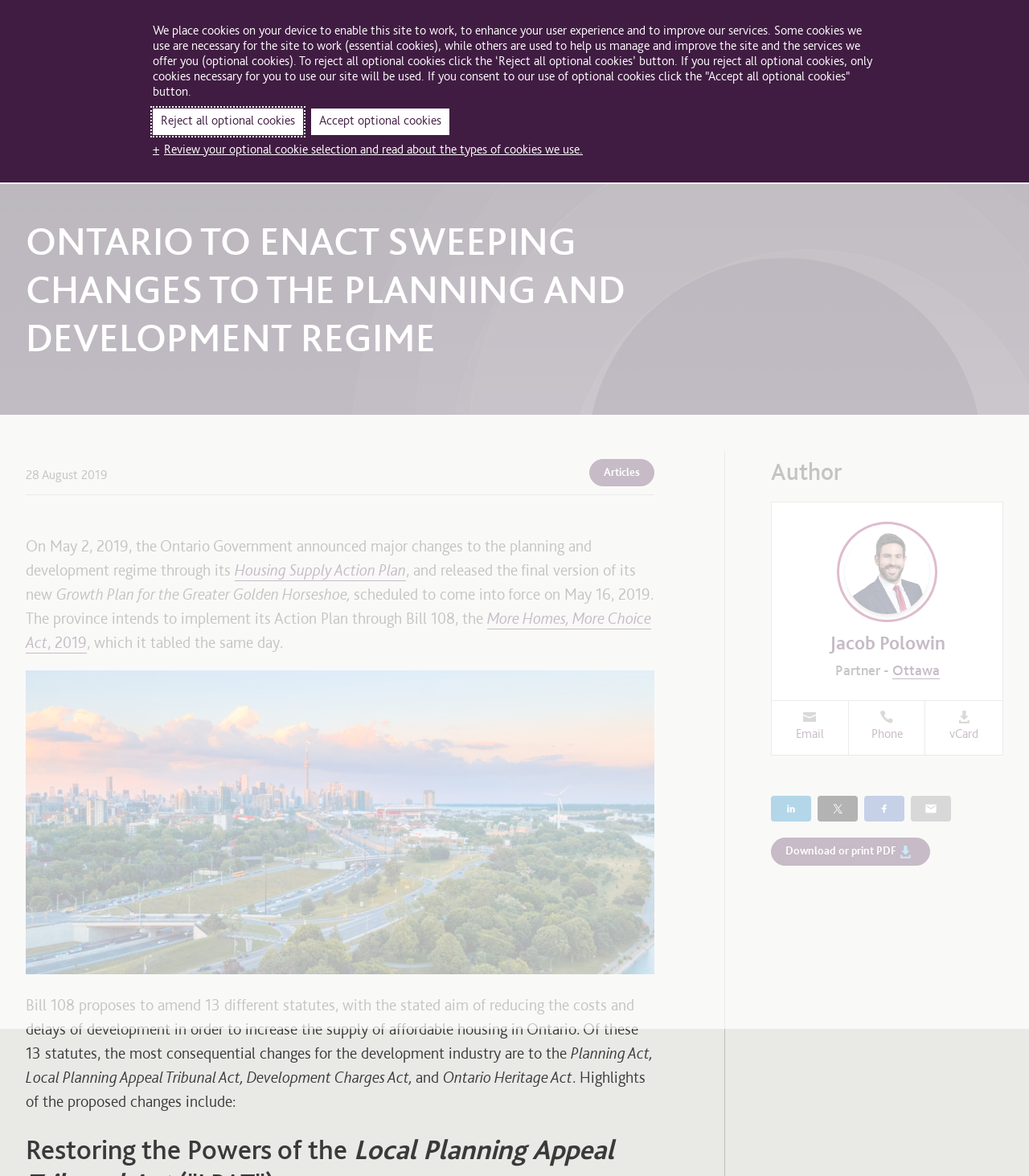Carefully observe the image and respond to the question with a detailed answer:
What is the name of the law firm?

I found the answer by looking at the top-left corner of the webpage, where the law firm's name 'Gowling WLG' is displayed as a link.